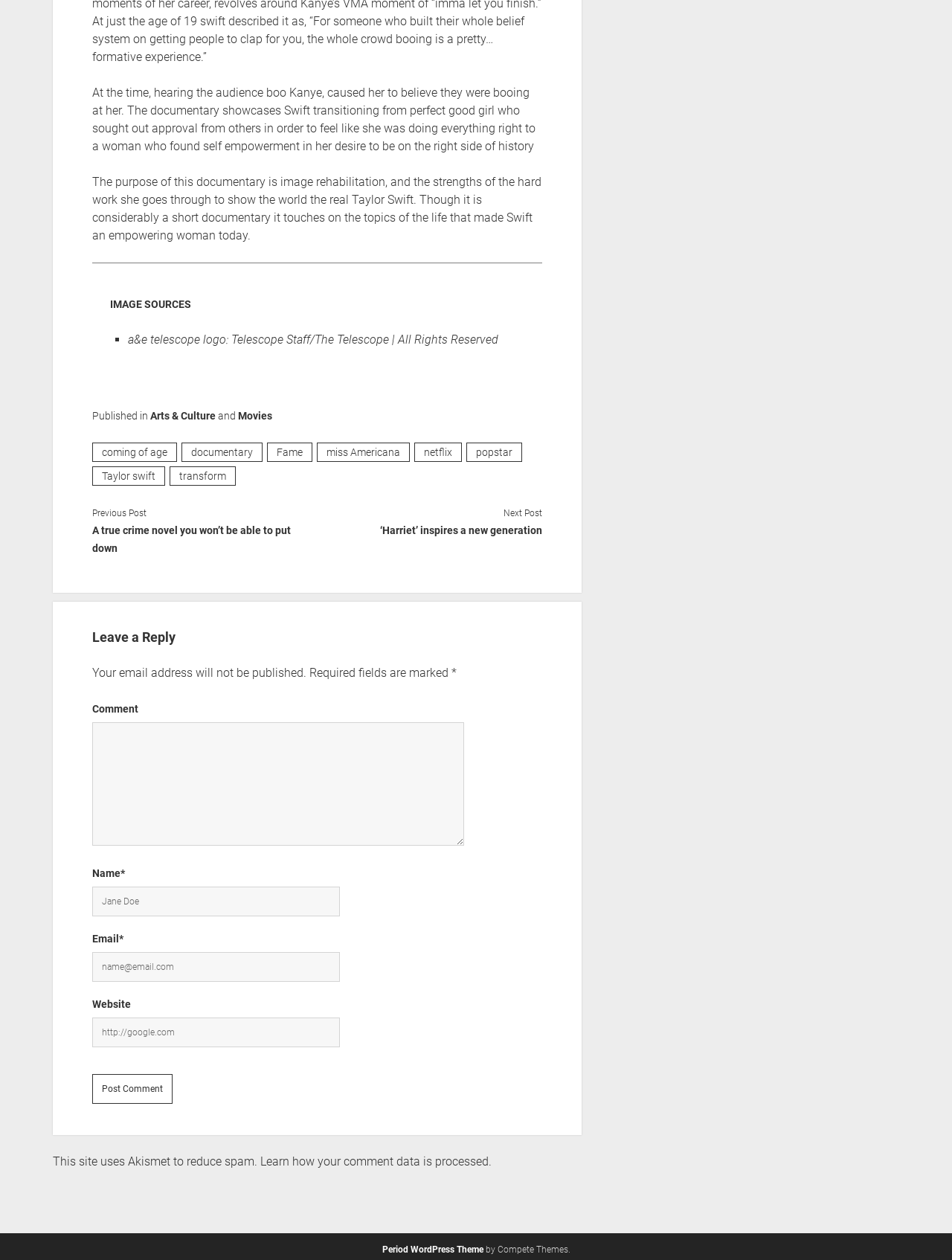Respond with a single word or phrase to the following question:
What is the purpose of the Akismet tool?

Reduce spam